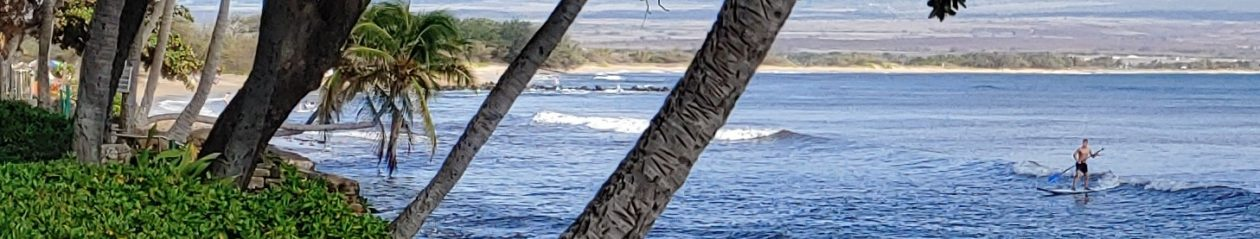Use a single word or phrase to respond to the question:
What type of trees frame the shoreline?

Tropical palm trees